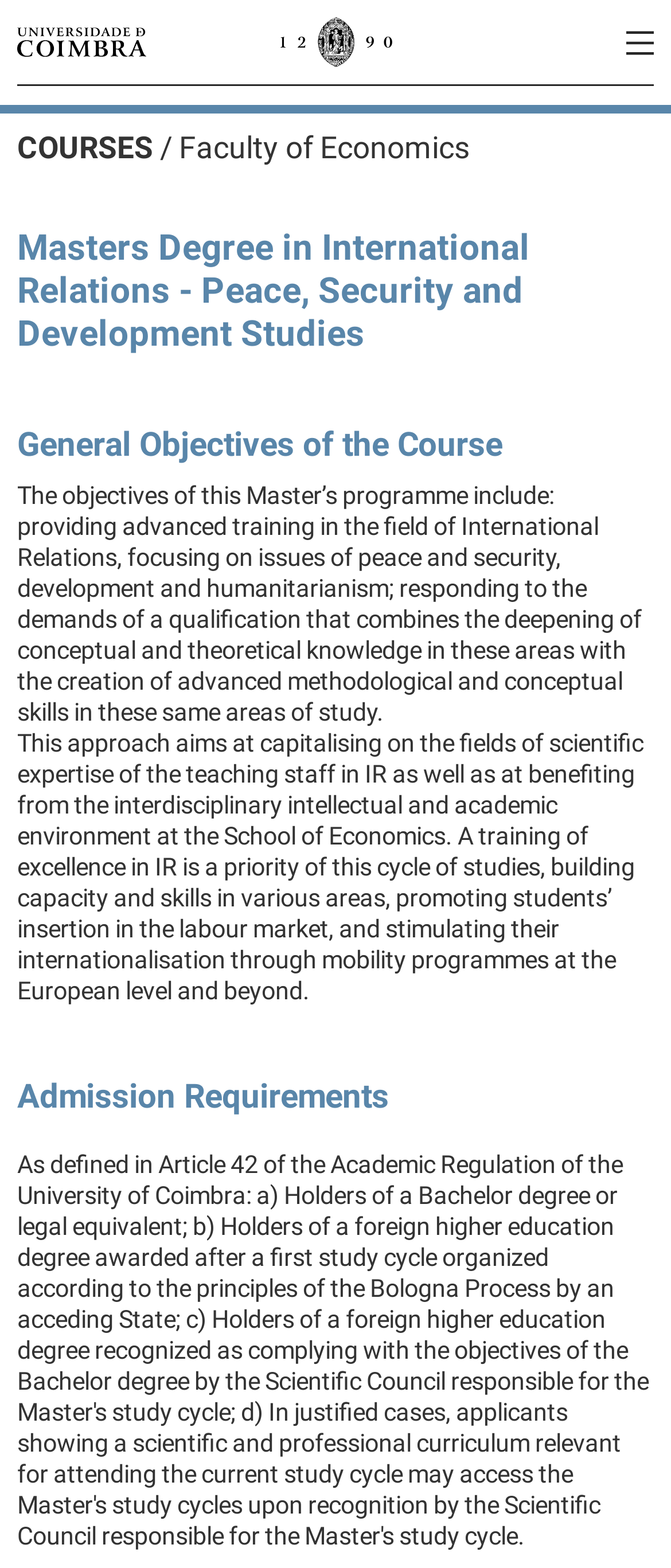Utilize the information from the image to answer the question in detail:
What is the name of the faculty?

I found the answer by looking at the top-middle section of the webpage, where I saw a static text 'Faculty of Economics'.